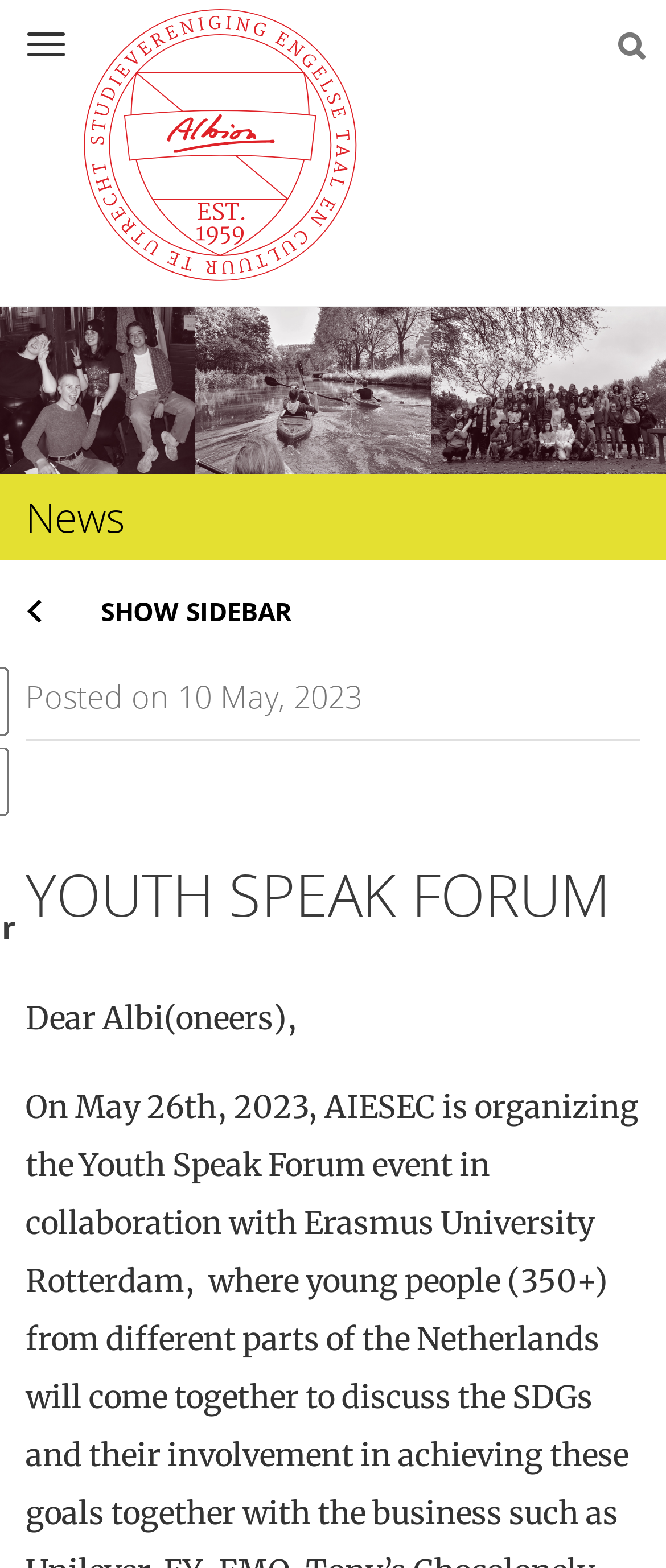Generate a thorough explanation of the webpage's elements.

The webpage appears to be an event page for the Youth Speak Forum, organized by AIESEC in collaboration with Erasmus University Rotterdam. At the top left corner, there is a navigation button labeled "Navigation". Next to it, there is a logo image with a link to the homepage. 

On the top right side, there is a search bar that spans almost the entire width of the page. Within the search bar, there is a button with a magnifying glass icon.

Below the top section, there is a heading that reads "News". Underneath the "News" heading, there is a button to show or hide the sidebar. 

The main content of the page starts with a posted date, "Posted on 10 May, 2023", followed by a heading that reads "YOUTH SPEAK FORUM" in a larger font size. Below the heading, there is a paragraph of text that starts with "Dear Albi(oneers),".